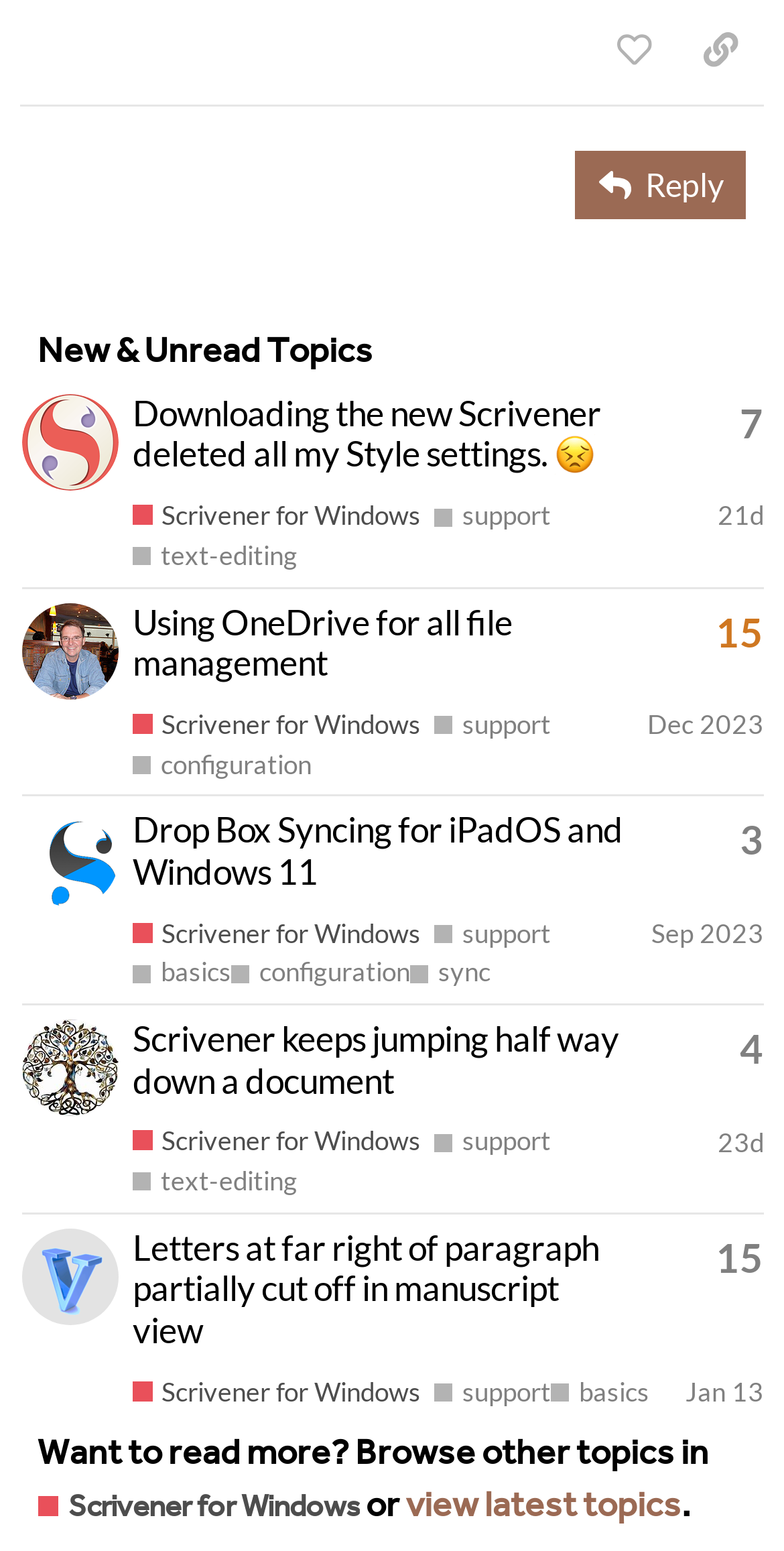Could you please study the image and provide a detailed answer to the question:
How many replies does the first topic have?

I looked at the first gridcell element in the table and found the generic element that contains the reply count information. The reply count is 7.